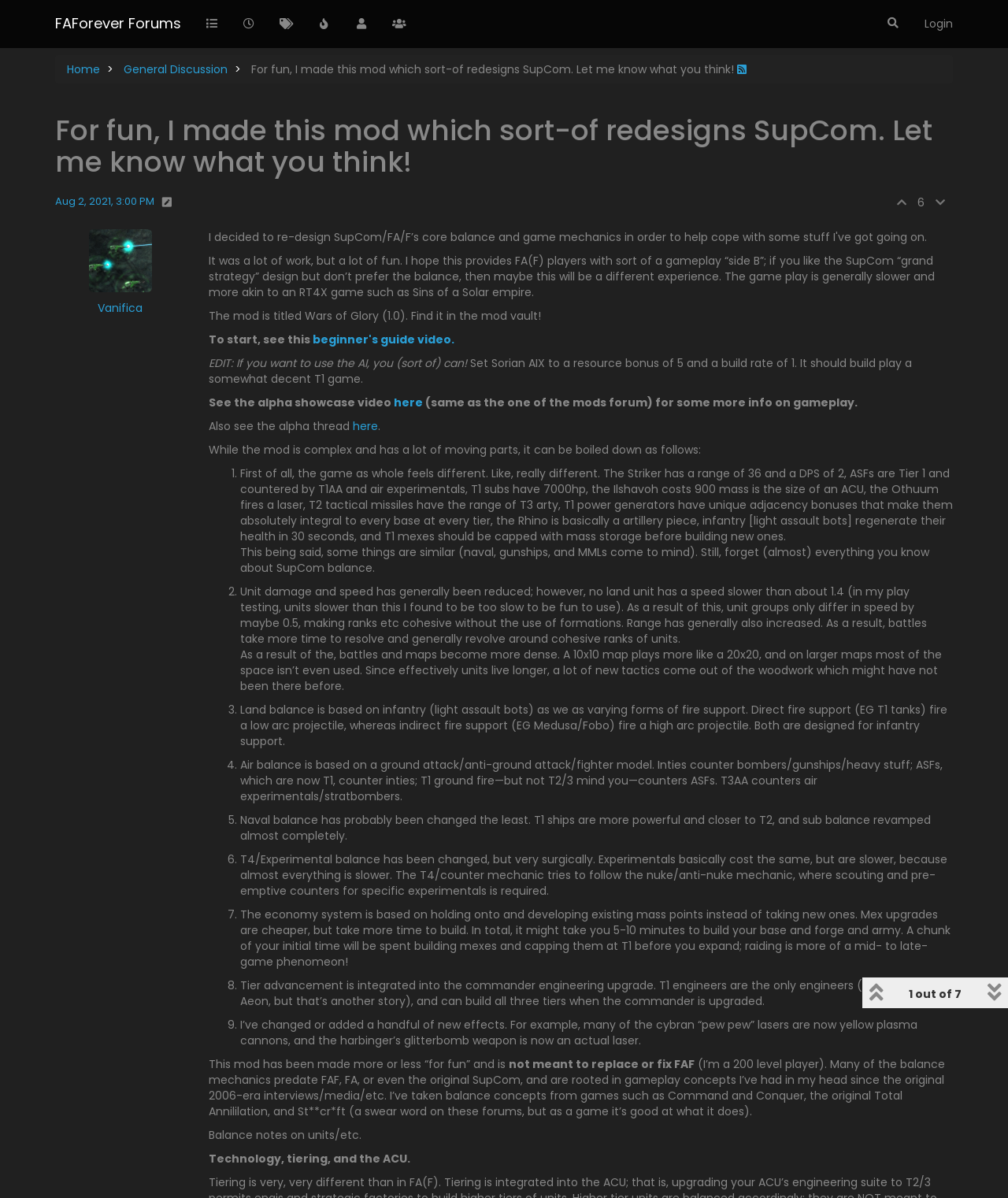Identify the bounding box coordinates of the specific part of the webpage to click to complete this instruction: "Search for something".

[0.867, 0.005, 0.917, 0.033]